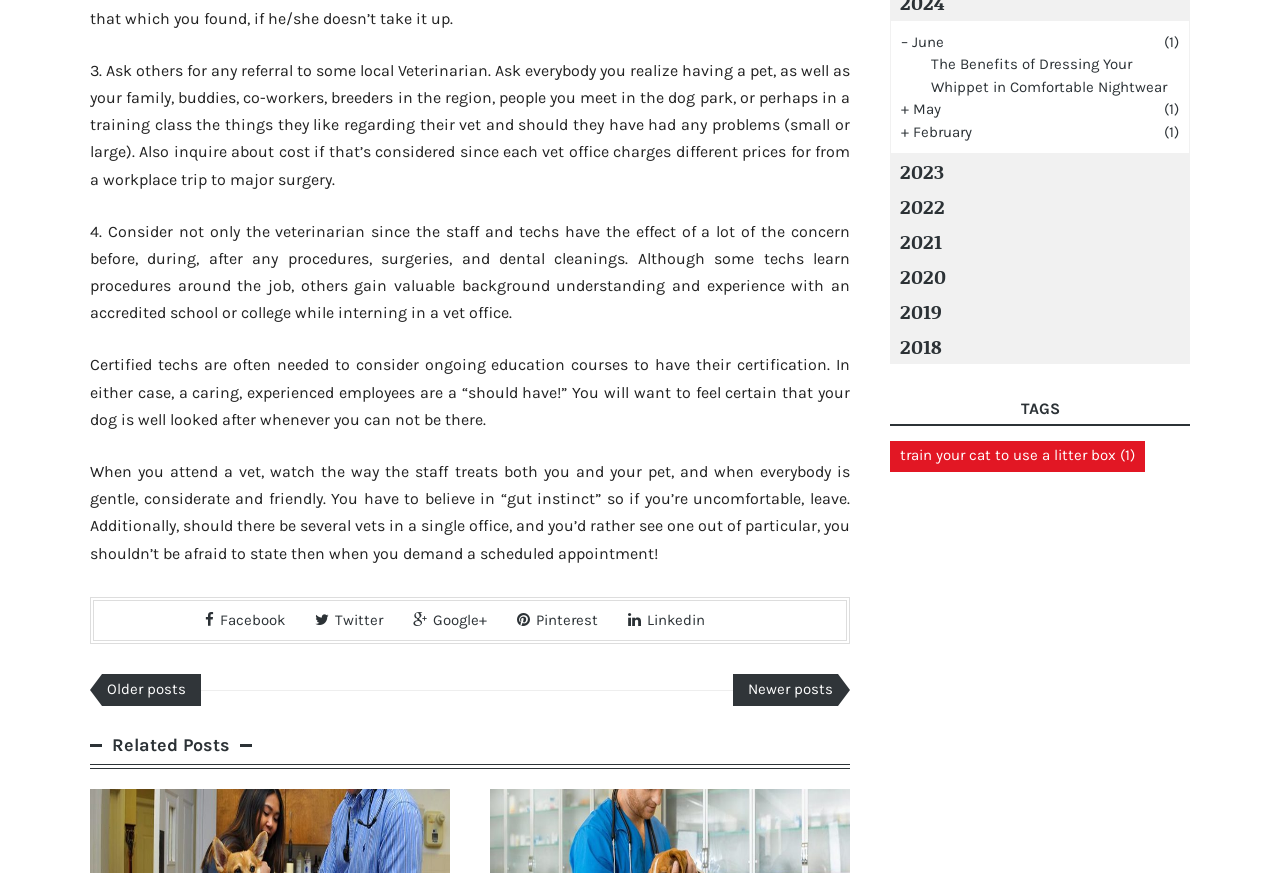What social media platforms are available?
Please look at the screenshot and answer using one word or phrase.

Facebook, Twitter, Google+, Pinterest, Linkedin